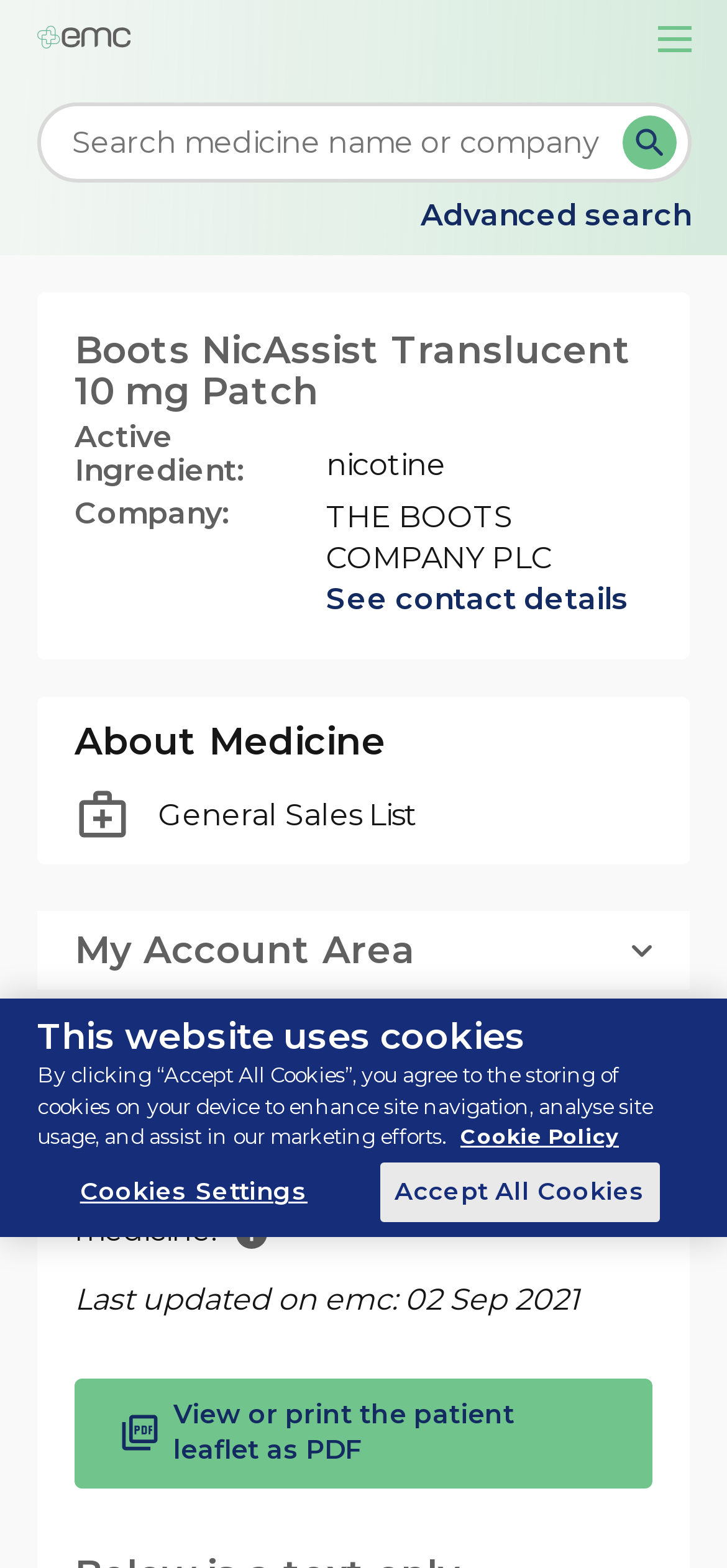Using the details from the image, please elaborate on the following question: What is the format of the patient leaflet that can be viewed or printed?

The format of the patient leaflet that can be viewed or printed can be found in the section that provides a link to view or print the patient leaflet. The text 'View or print the patient leaflet as PDF' indicates that the format of the patient leaflet is PDF.